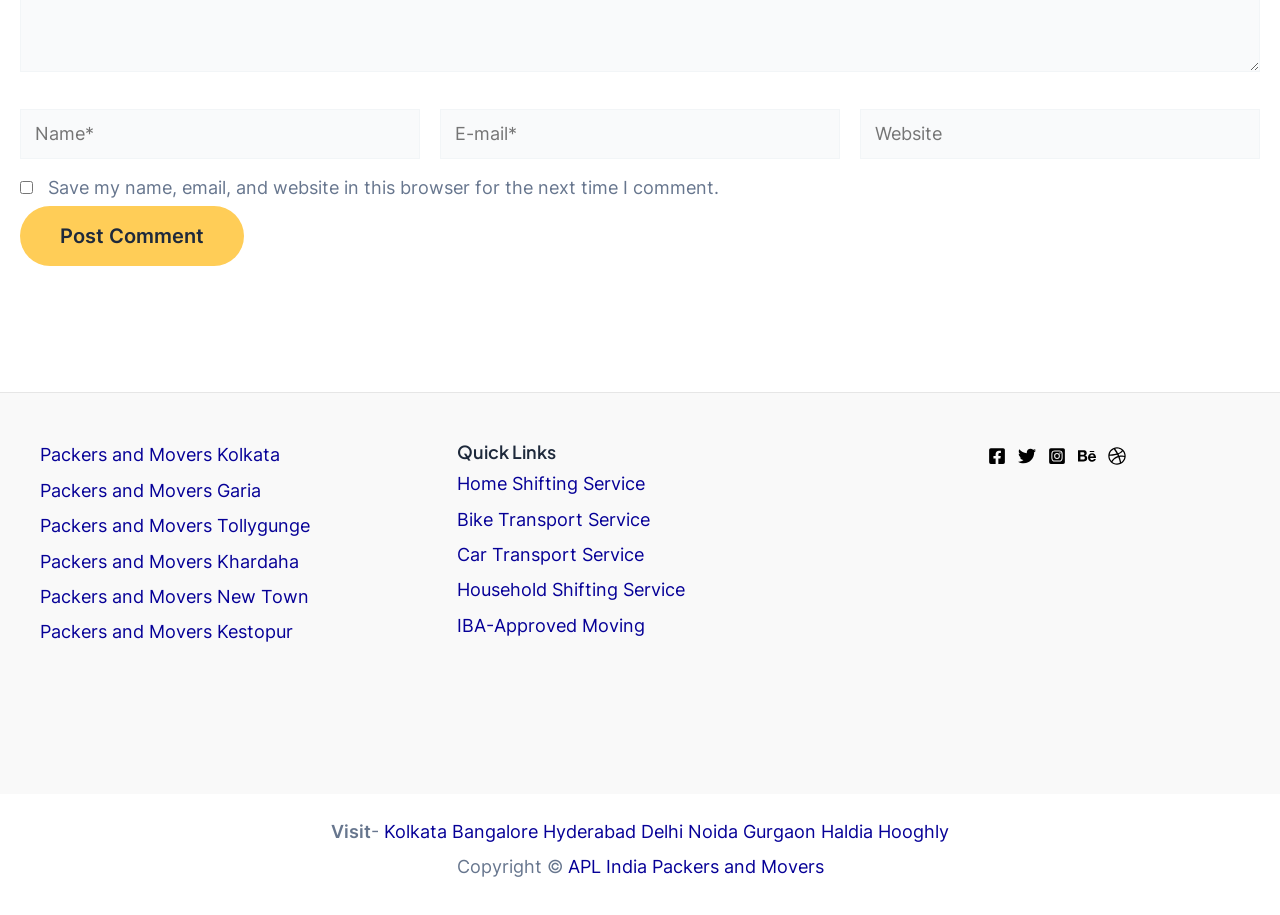Point out the bounding box coordinates of the section to click in order to follow this instruction: "Follow the Facebook link".

[0.772, 0.489, 0.786, 0.509]